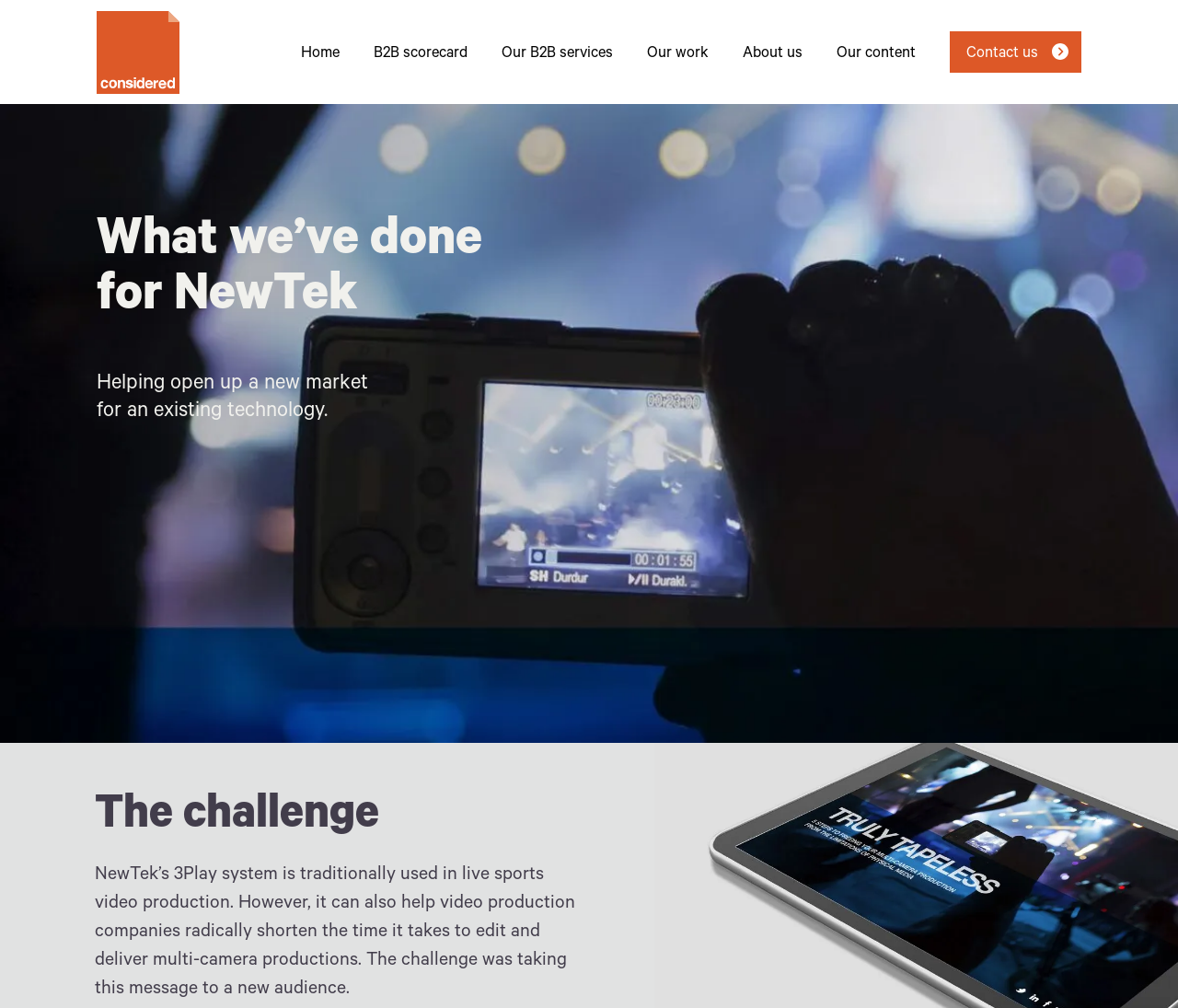Illustrate the webpage thoroughly, mentioning all important details.

The webpage is a B2B marketing case study about NewTek, with a prominent image spanning the entire width of the page, taking up most of the top section. At the top left, there is a logo "Considered" with a link, accompanied by a navigation menu with links to "Home", "B2B scorecard", "Our B2B services", "Our work", "About us", "Our content", and "Contact us", arranged horizontally.

Below the navigation menu, there is a heading "What we’ve done for NewTek" followed by a brief description "Helping open up a new market for an existing technology." This section is positioned at the top left of the page.

Further down, there is another section with a heading "The challenge" followed by a longer paragraph of text describing the challenge NewTek faced in taking their message to a new audience. This section is located at the bottom left of the page.

There are a total of 7 links in the navigation menu, 2 headings, and 2 blocks of text, in addition to the logo and the background image.